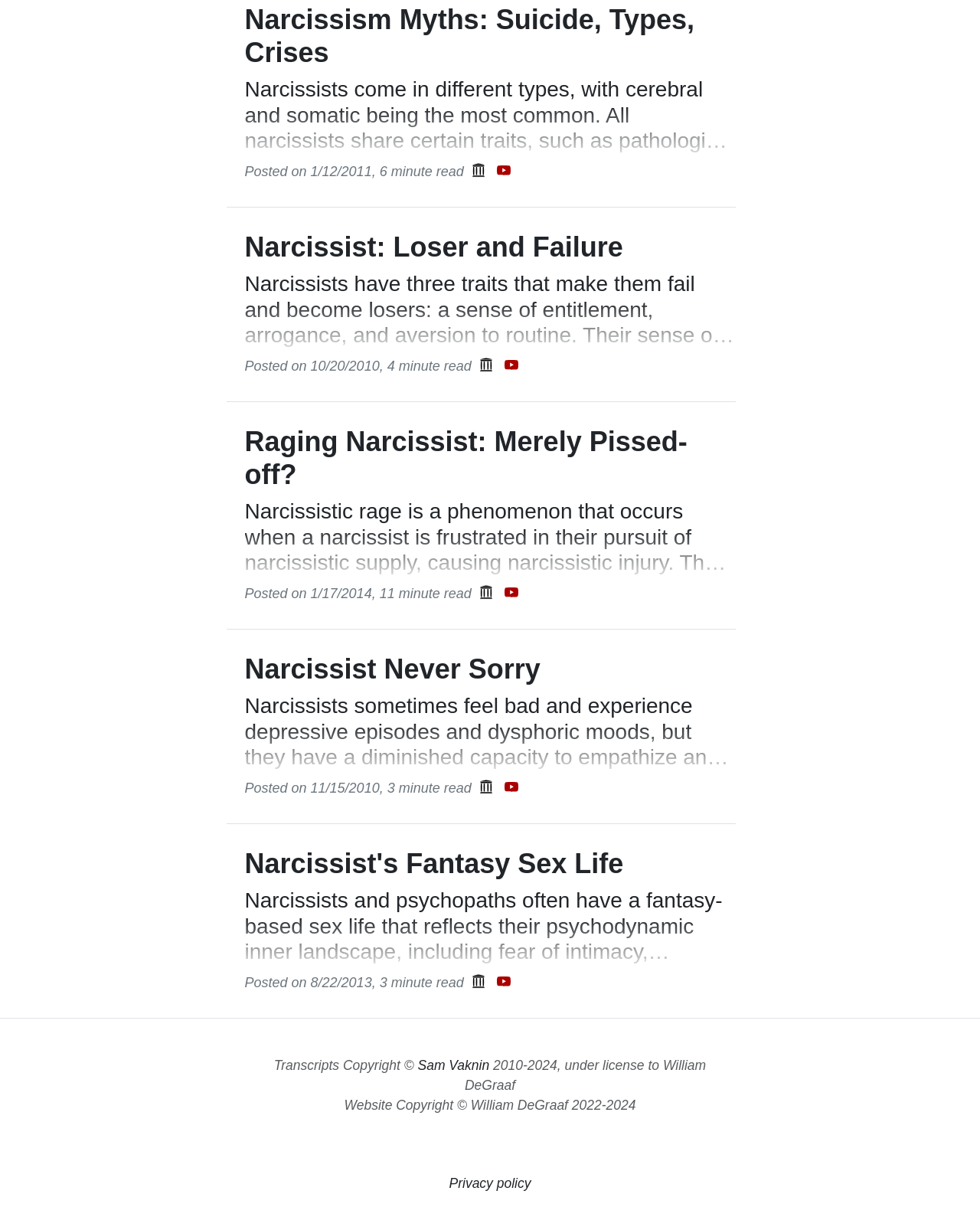What is the topic of the first article?
Using the visual information, reply with a single word or short phrase.

Narcissism Myths